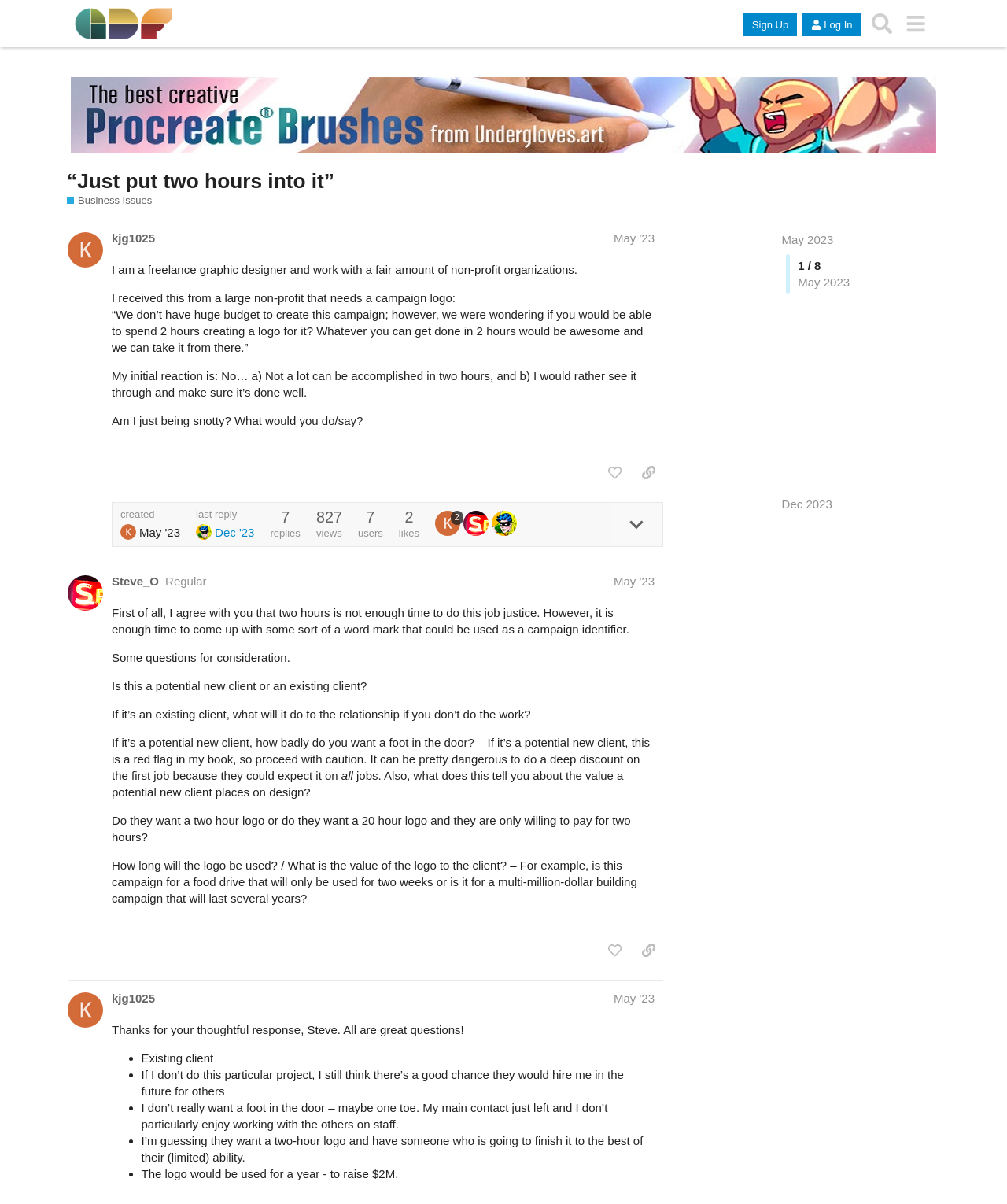Kindly determine the bounding box coordinates of the area that needs to be clicked to fulfill this instruction: "Share a link to the post by kjg1025".

[0.63, 0.382, 0.659, 0.404]